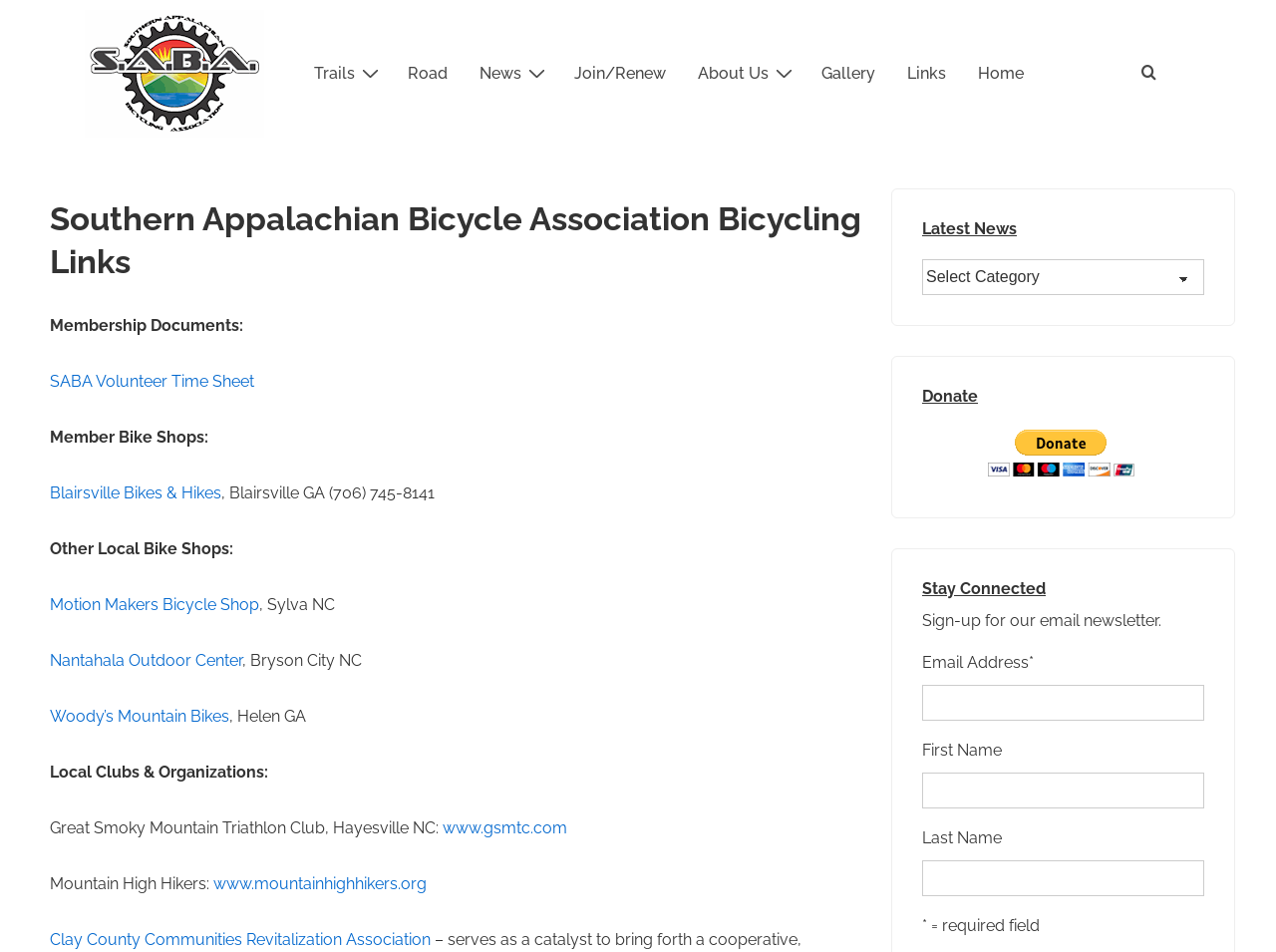Kindly determine the bounding box coordinates of the area that needs to be clicked to fulfill this instruction: "Visit the 'Blairsville Bikes & Hikes' website".

[0.039, 0.508, 0.173, 0.528]